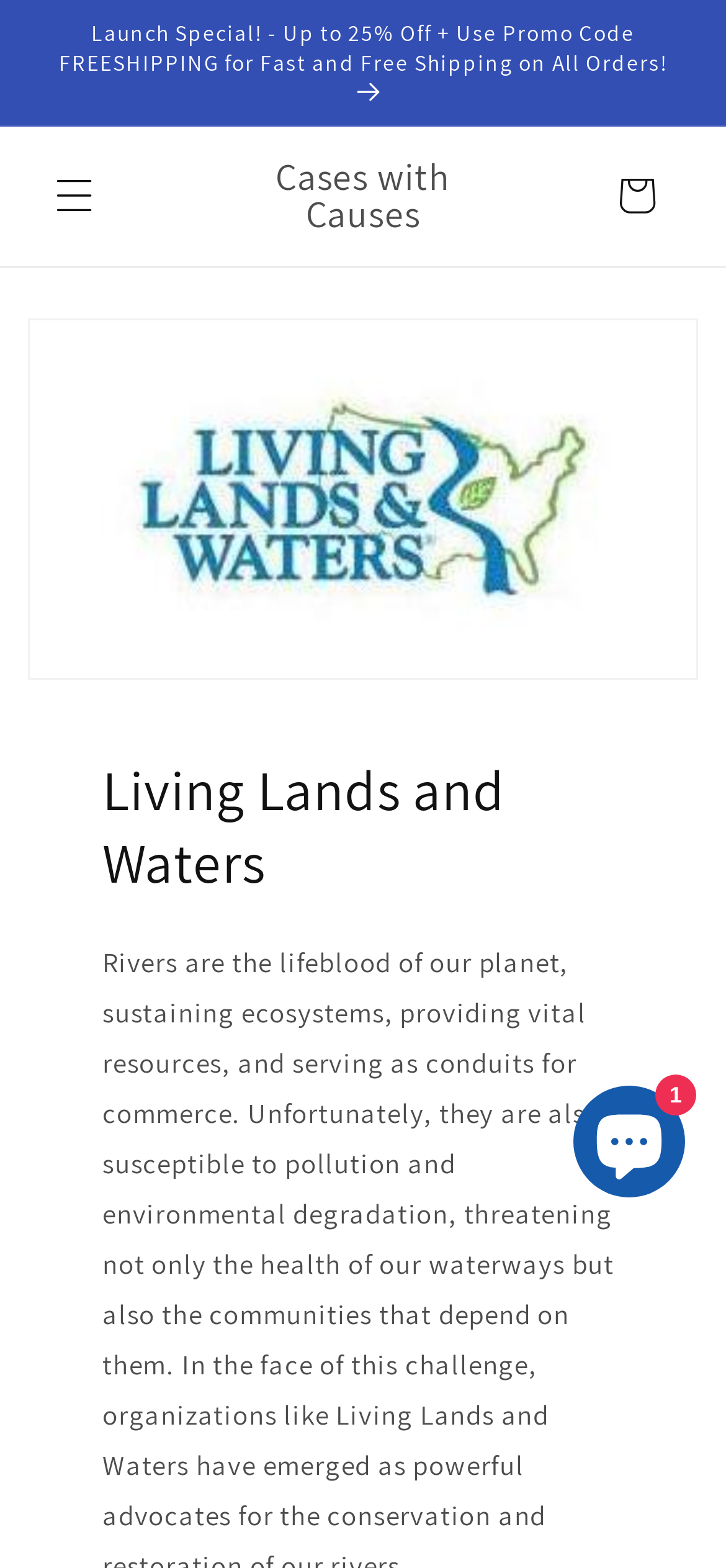Given the element description Cases with Causes, identify the bounding box coordinates for the UI element on the webpage screenshot. The format should be (top-left x, top-left y, bottom-right x, bottom-right y), with values between 0 and 1.

[0.288, 0.092, 0.712, 0.158]